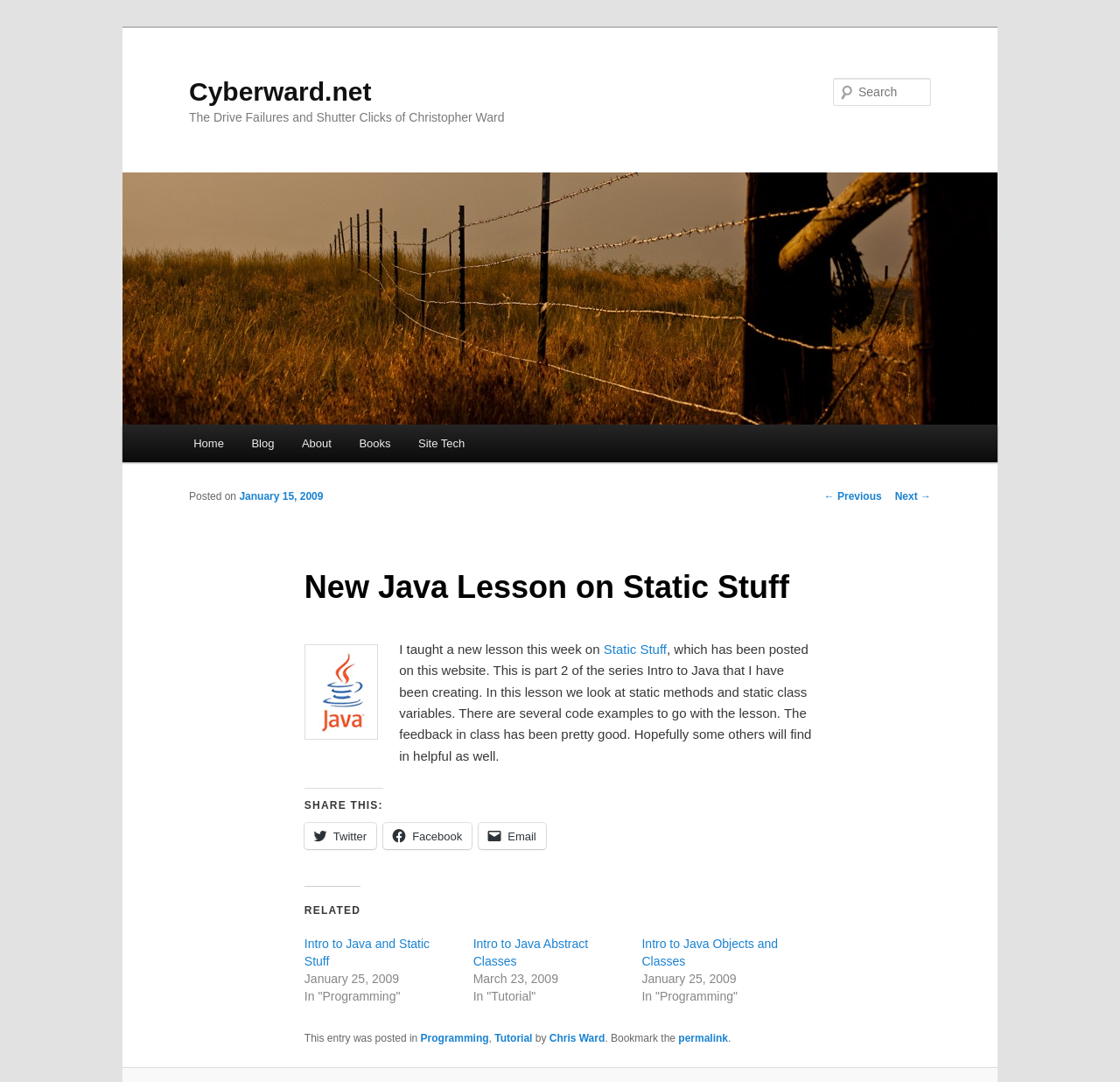Answer the question briefly using a single word or phrase: 
What is the topic of the posted lesson?

Static Stuff